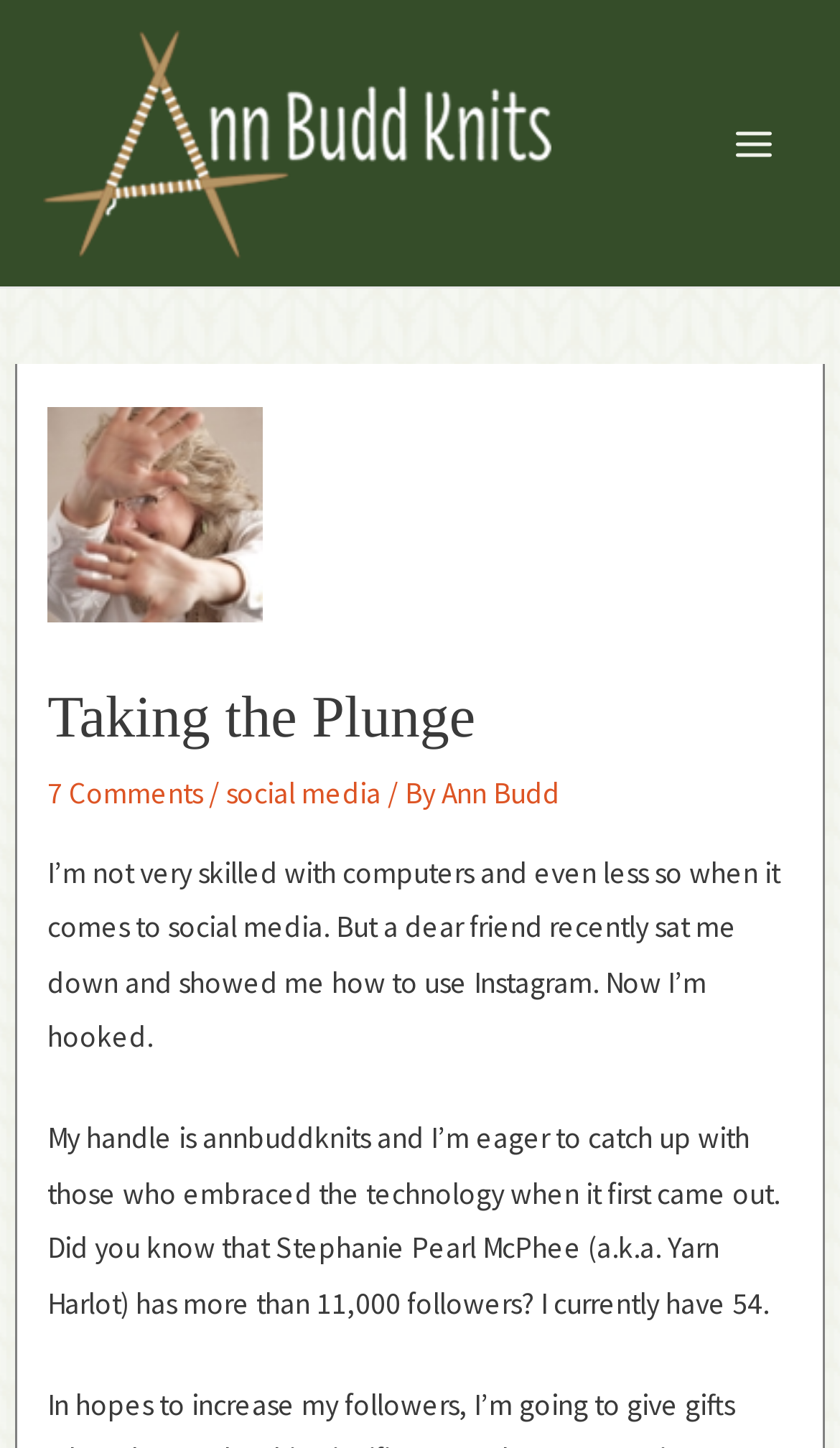What is the title or heading displayed on the webpage?

Taking the Plunge